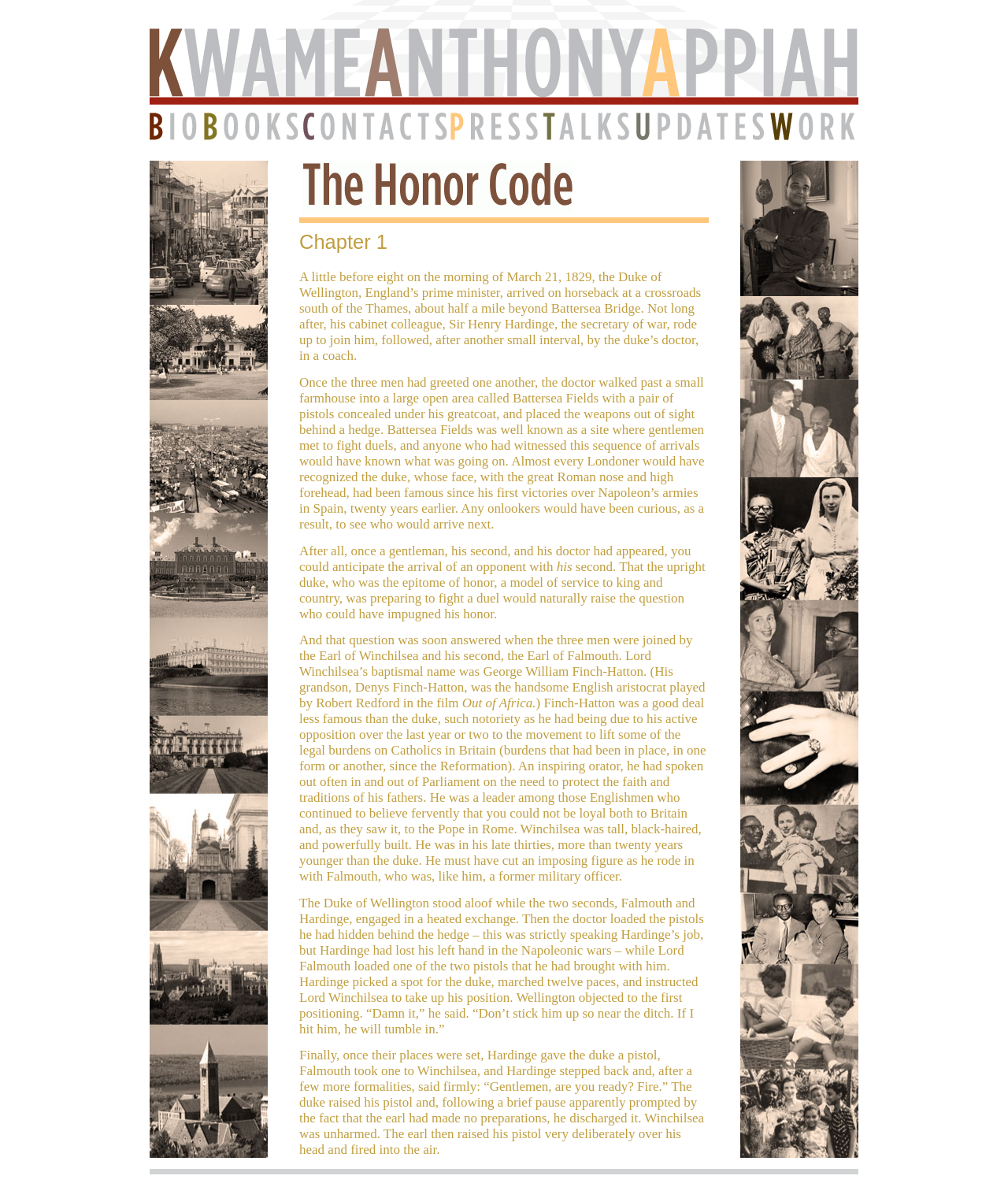Using the provided description title="Talks", find the bounding box coordinates for the UI element. Provide the coordinates in (top-left x, top-left y, bottom-right x, bottom-right y) format, ensuring all values are between 0 and 1.

[0.538, 0.107, 0.628, 0.12]